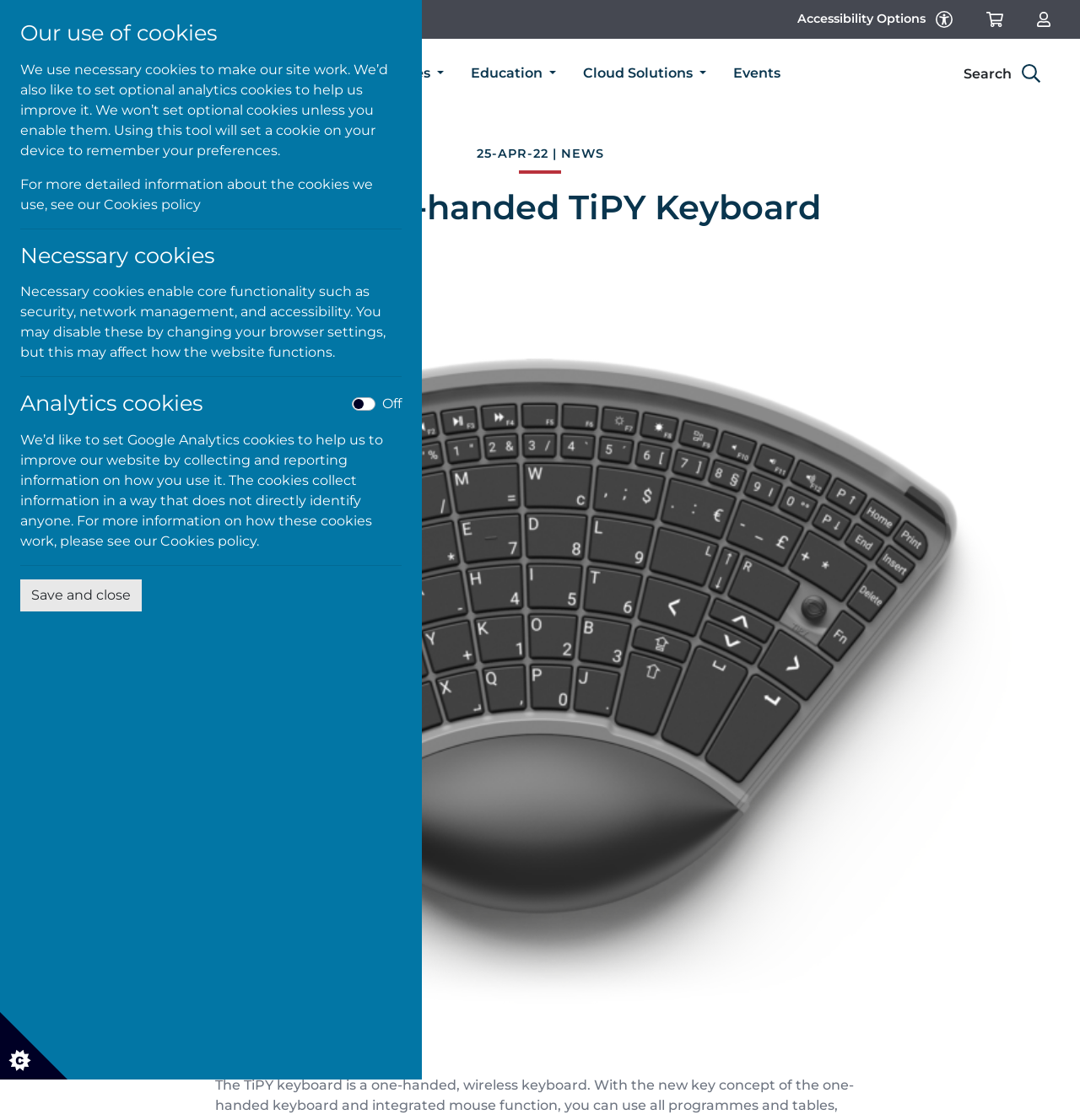Using details from the image, please answer the following question comprehensively:
How many links are in the top navigation menu?

I can see four links in the top navigation menu: 'Corporate Services', 'Education', 'Cloud Solutions', and 'Events'.